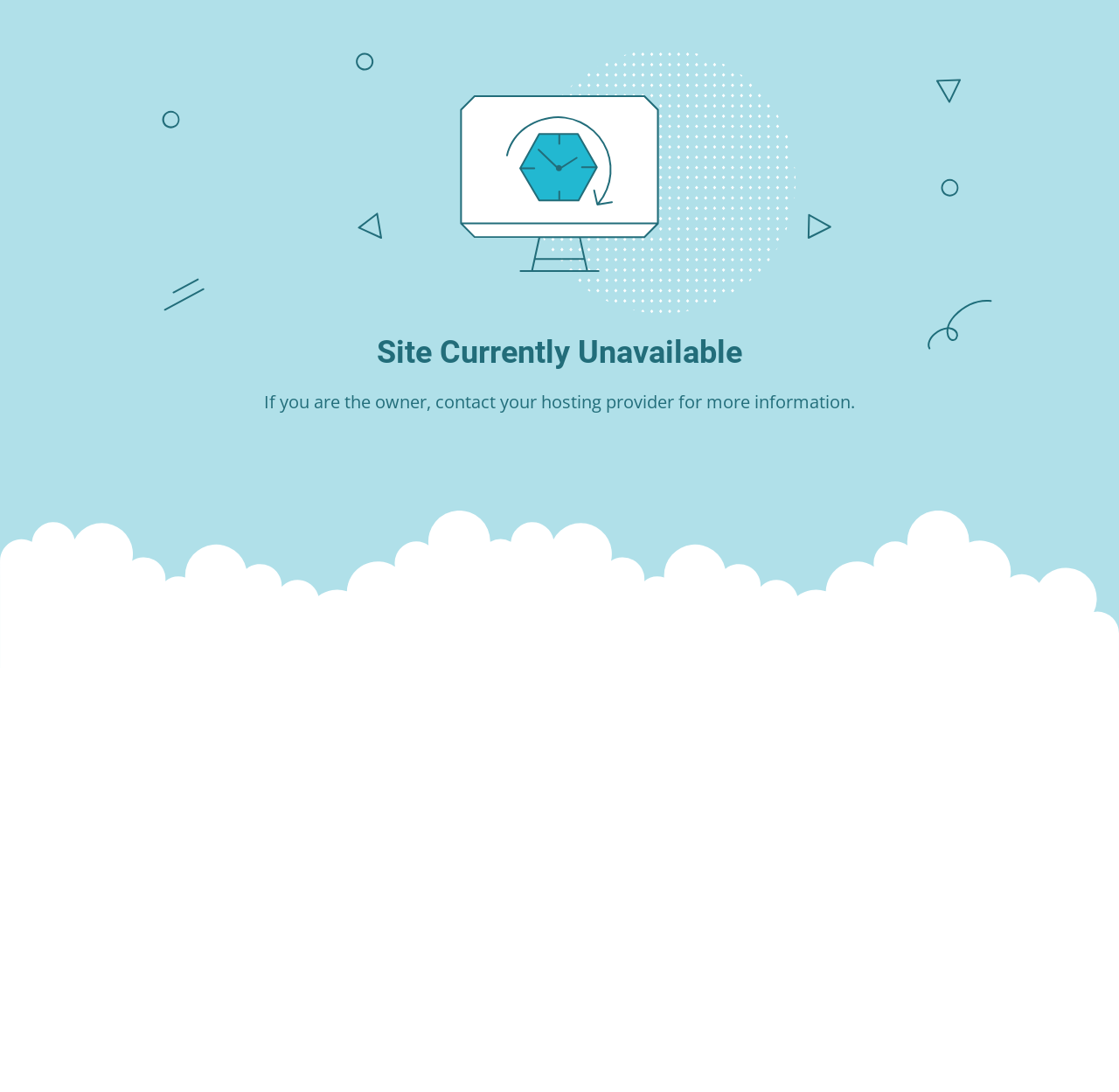Find the headline of the webpage and generate its text content.

Site Currently Unavailable